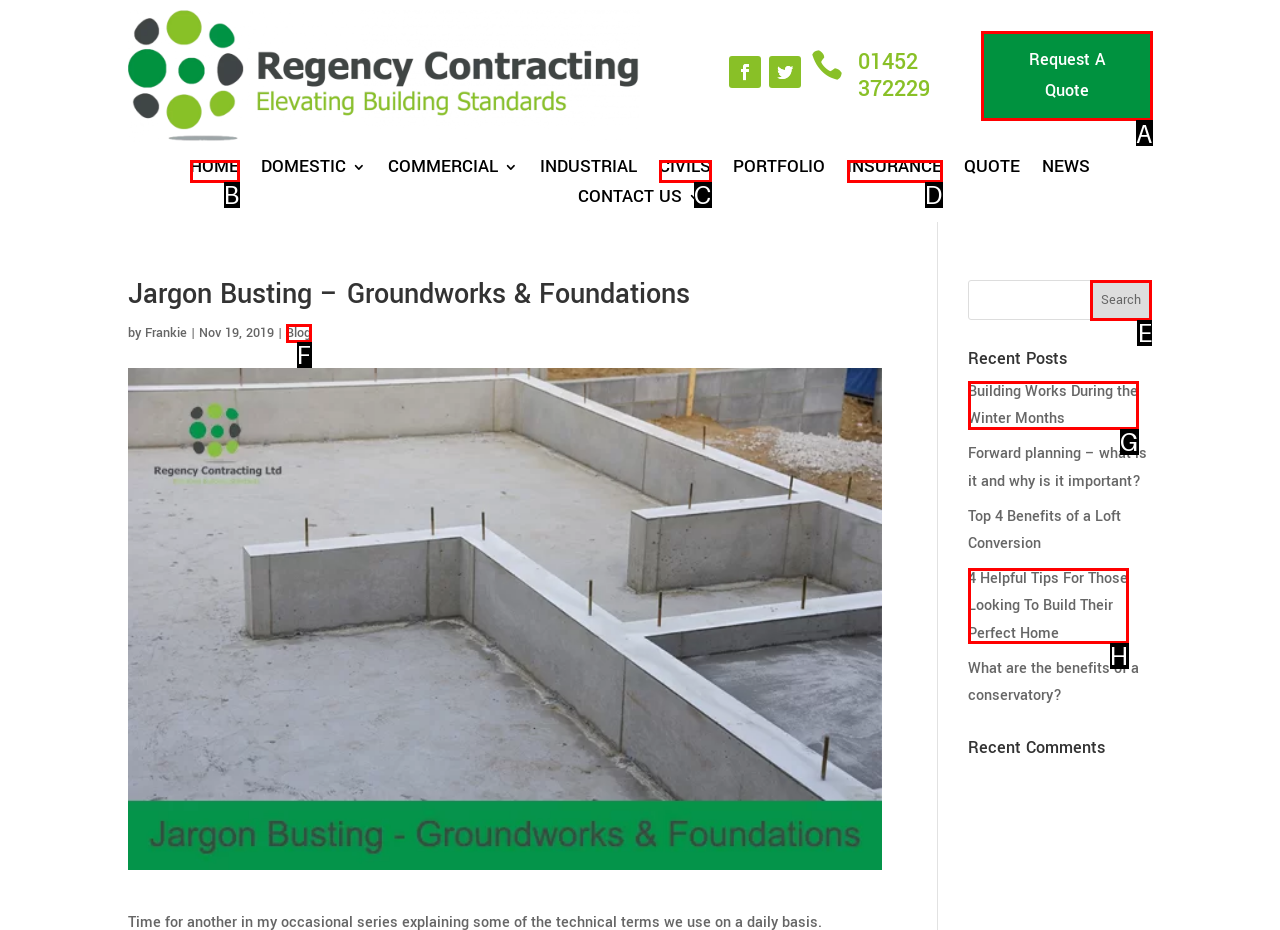Identify the letter of the UI element I need to click to carry out the following instruction: Click the 'Request A Quote' link

A